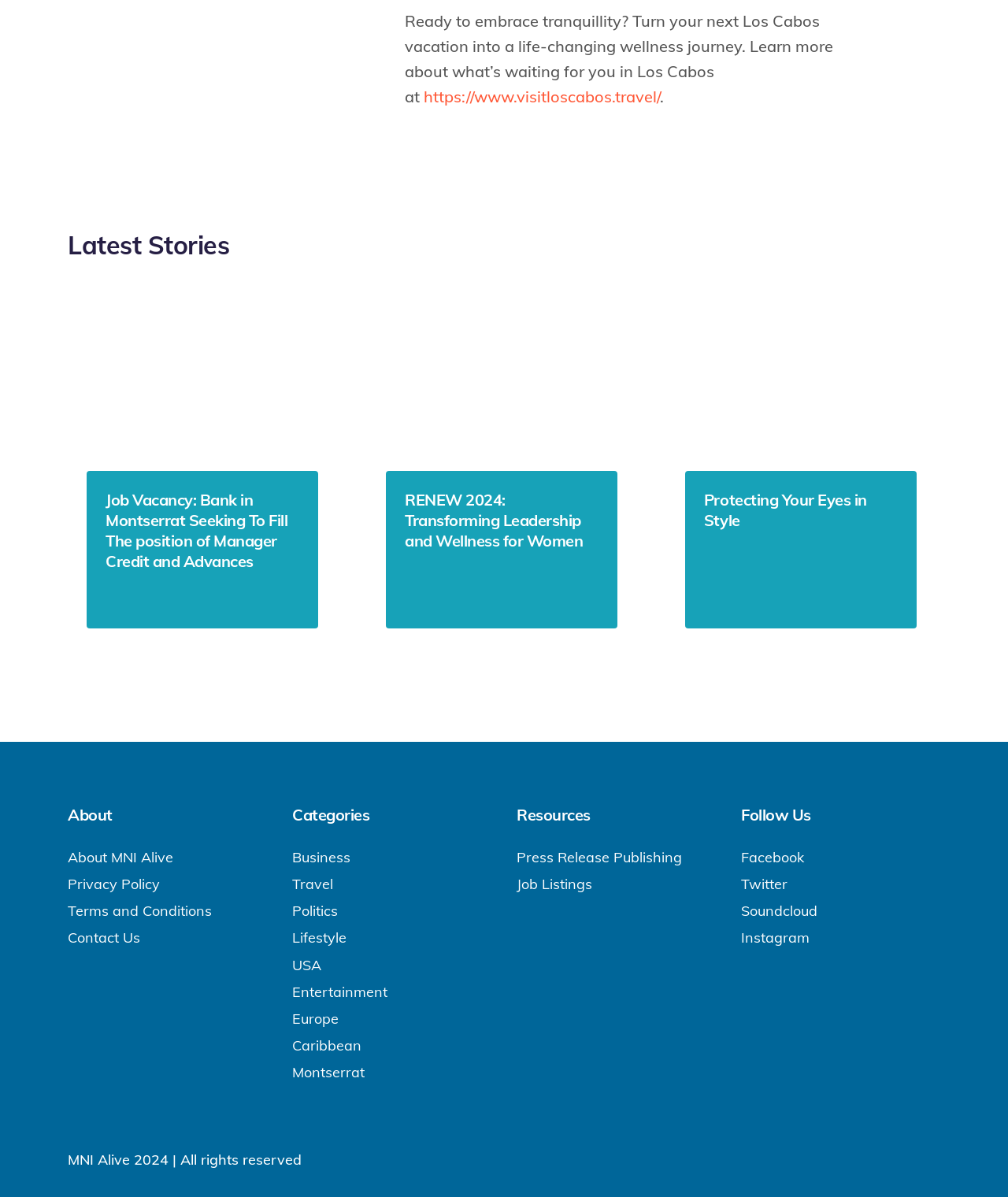Determine the bounding box coordinates of the region to click in order to accomplish the following instruction: "Explore job vacancy at Bank in Montserrat". Provide the coordinates as four float numbers between 0 and 1, specifically [left, top, right, bottom].

[0.105, 0.409, 0.297, 0.477]